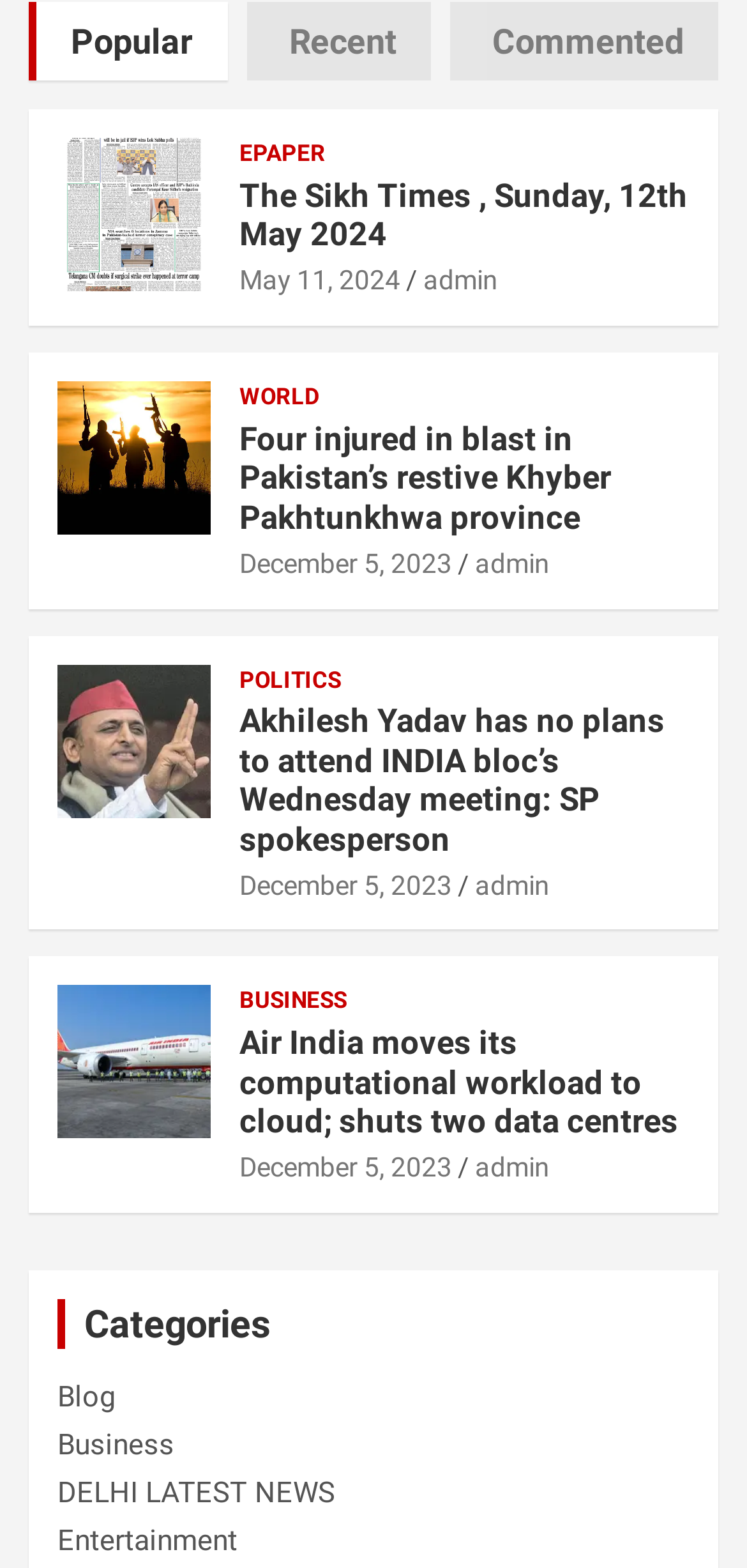How many tabs are available?
Using the image as a reference, answer with just one word or a short phrase.

3